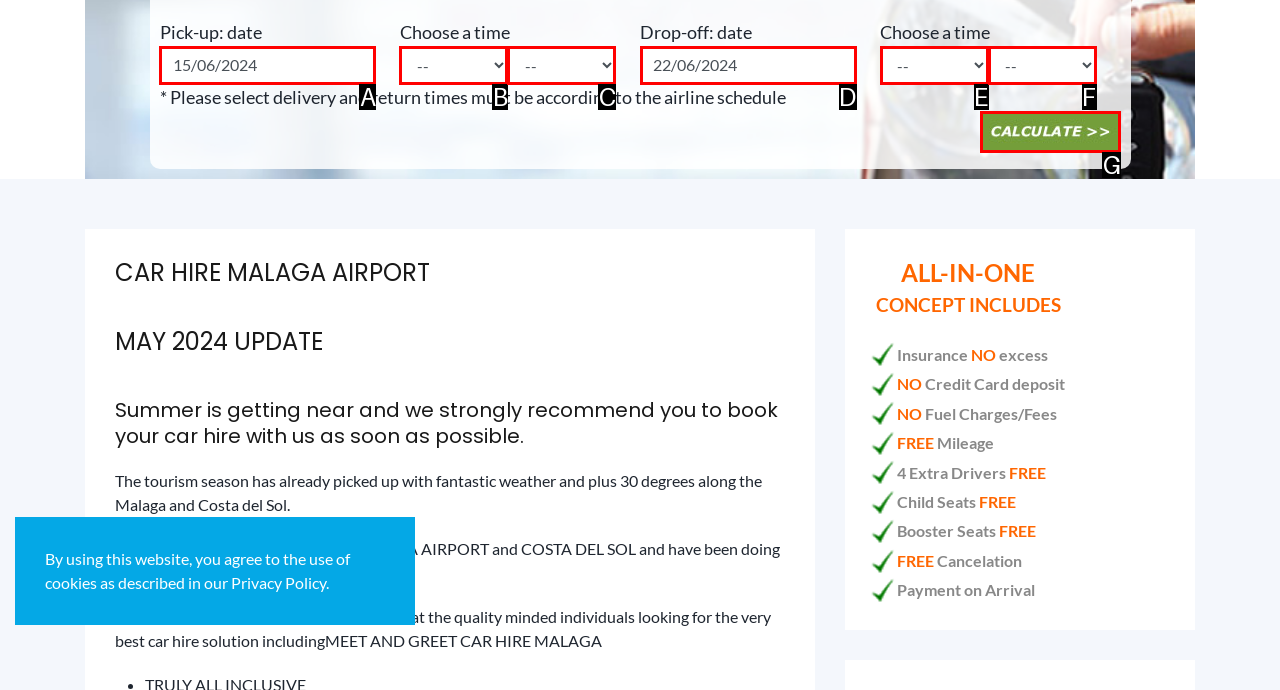From the options presented, which lettered element matches this description: Olivia Bennett
Reply solely with the letter of the matching option.

None